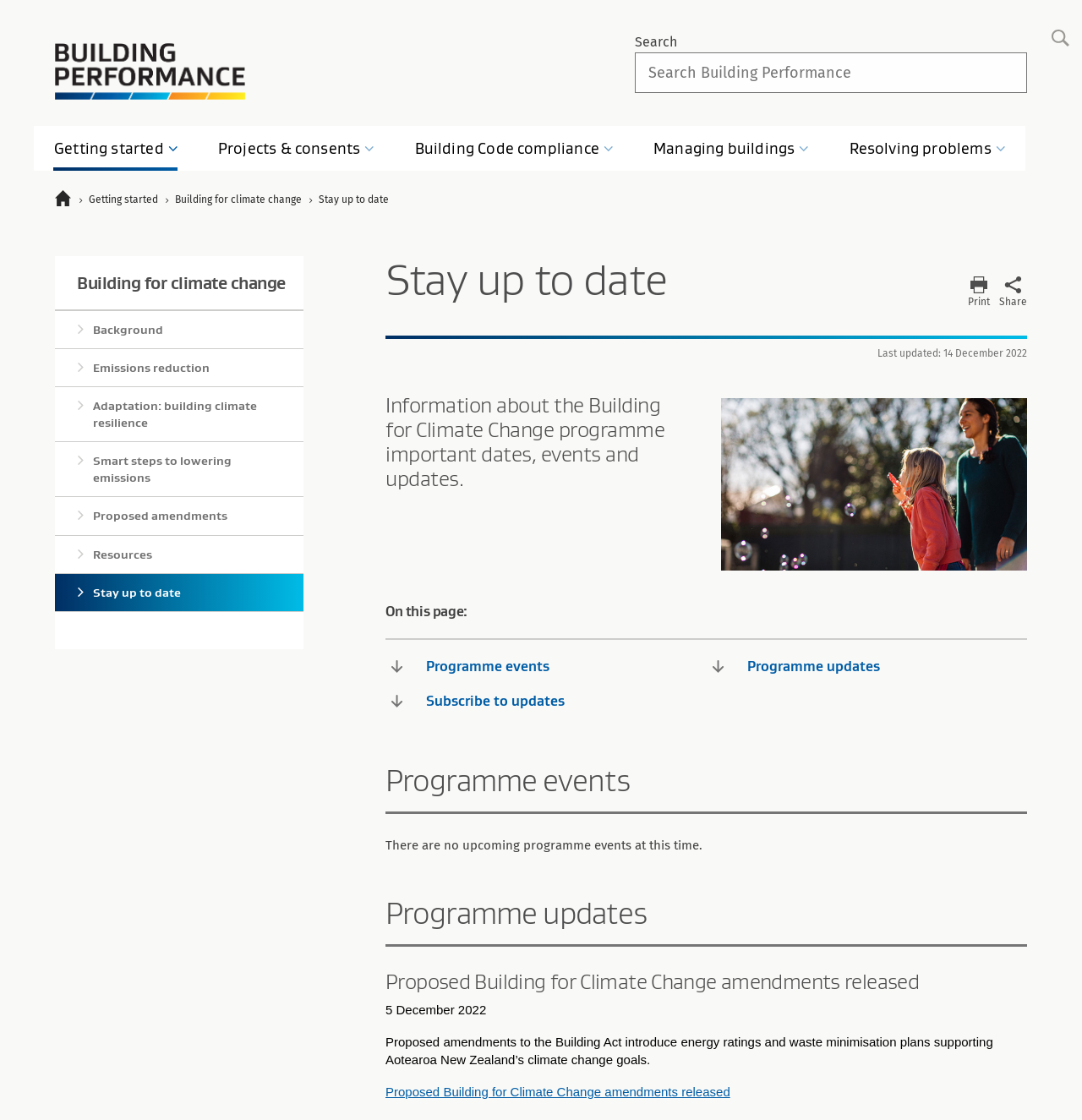Can you specify the bounding box coordinates for the region that should be clicked to fulfill this instruction: "Search for something".

[0.587, 0.046, 0.949, 0.083]